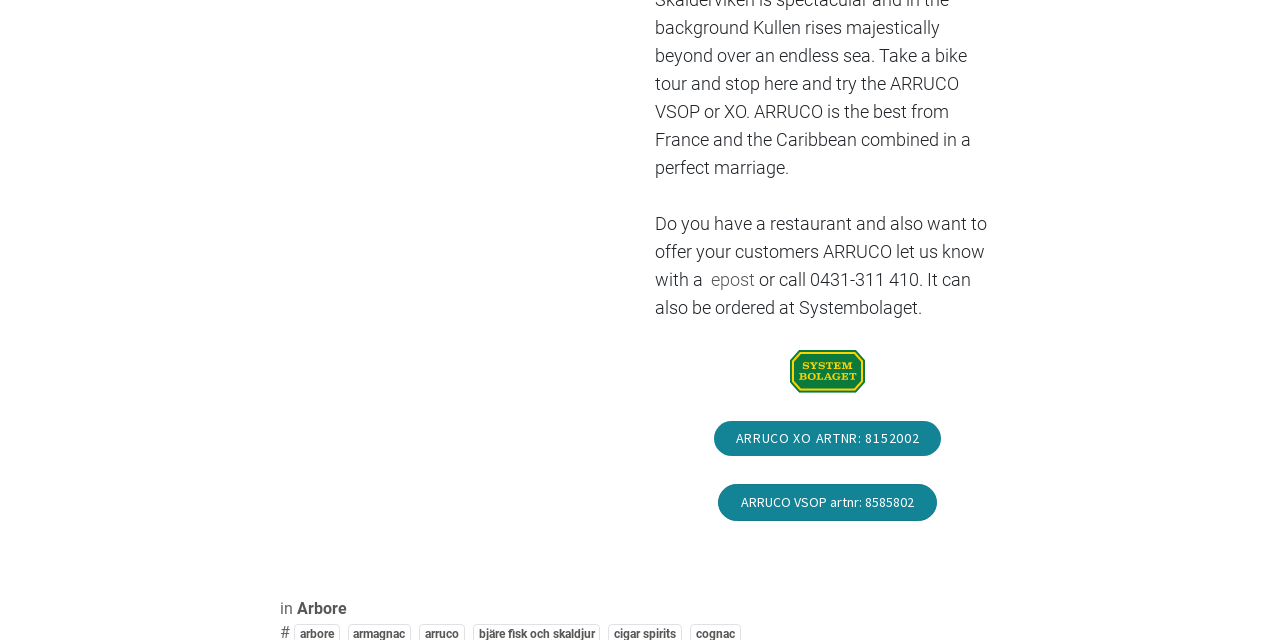Locate the UI element described as follows: "review". Return the bounding box coordinates as four float numbers between 0 and 1 in the order [left, top, right, bottom].

None